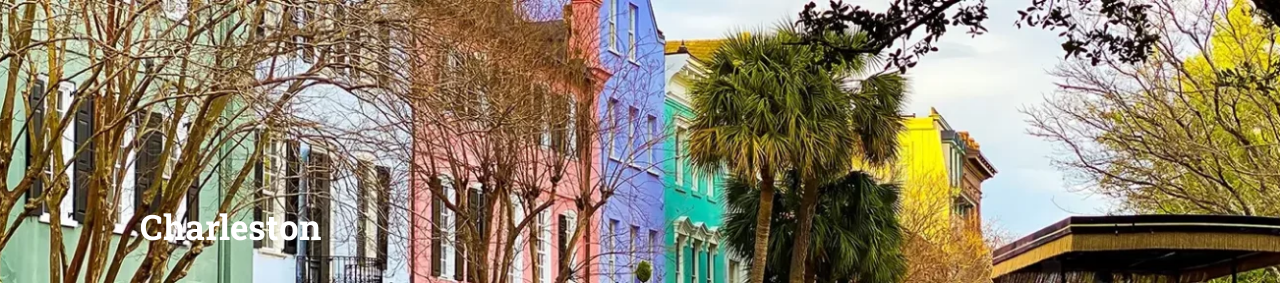Offer a detailed narrative of the scene depicted in the image.

The image beautifully captures the vibrant streets of Charleston, showcasing a charming row of historic buildings adorned in pastel hues of pink, blue, and green. Lush palms and bare trees frame the scene, hinting at the seasonal transition. The word "Charleston" is prominently displayed in white, emphasizing the city's identity and inviting viewers to appreciate its unique architectural charm and picturesque atmosphere. The image exemplifies the allure that makes Charleston a favored destination for both tourists and photographers alike.